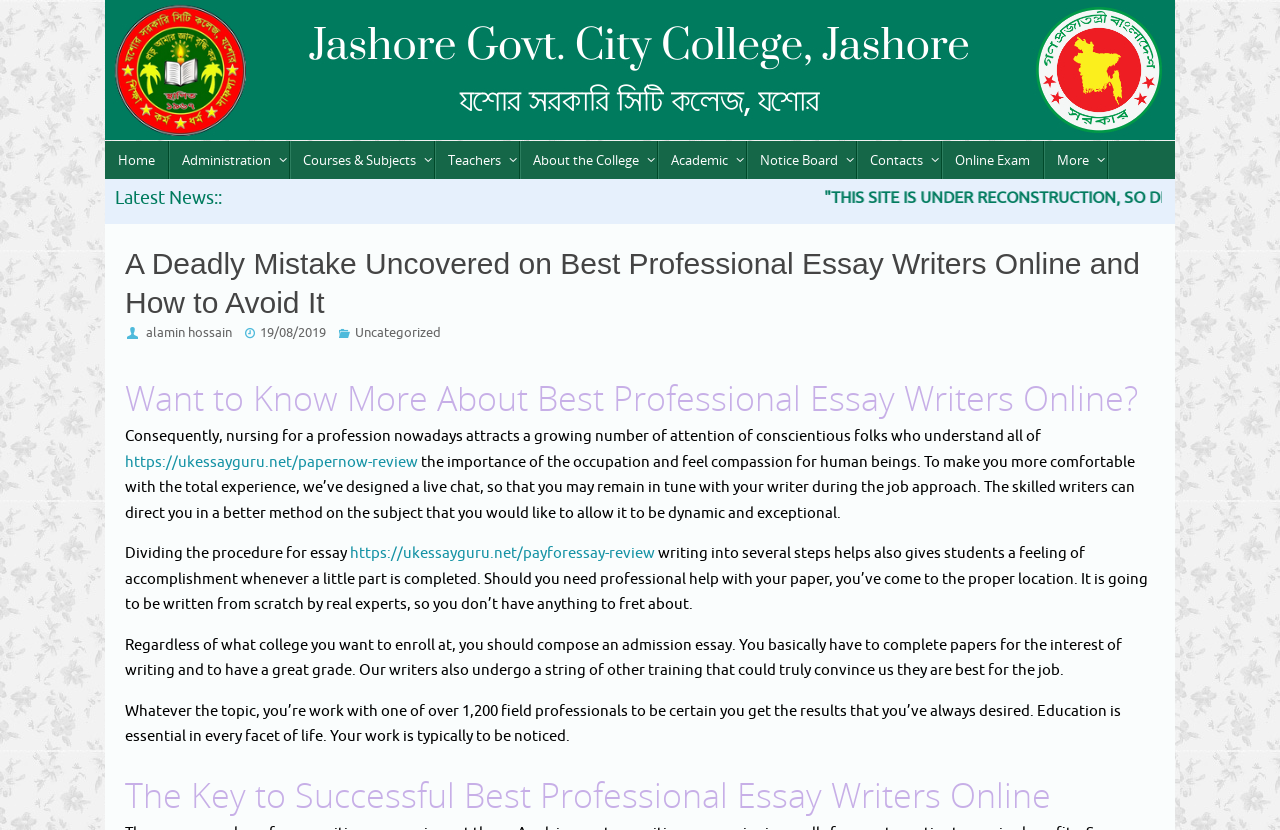What is the URL mentioned in the second paragraph?
Respond to the question with a single word or phrase according to the image.

https://ukessayguru.net/papernow-review